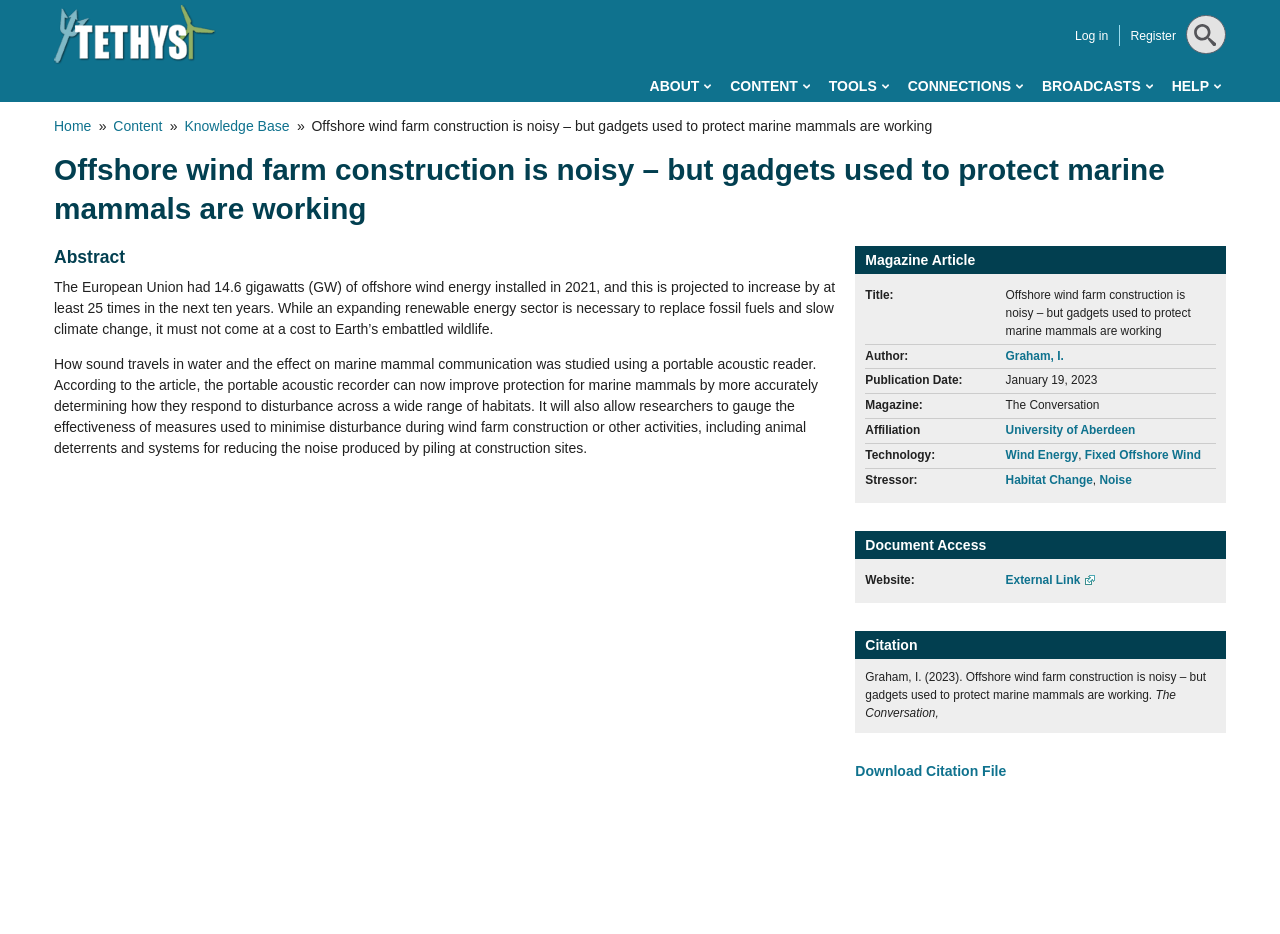Locate the bounding box coordinates of the element to click to perform the following action: 'Log in'. The coordinates should be given as four float values between 0 and 1, in the form of [left, top, right, bottom].

[0.84, 0.031, 0.866, 0.046]